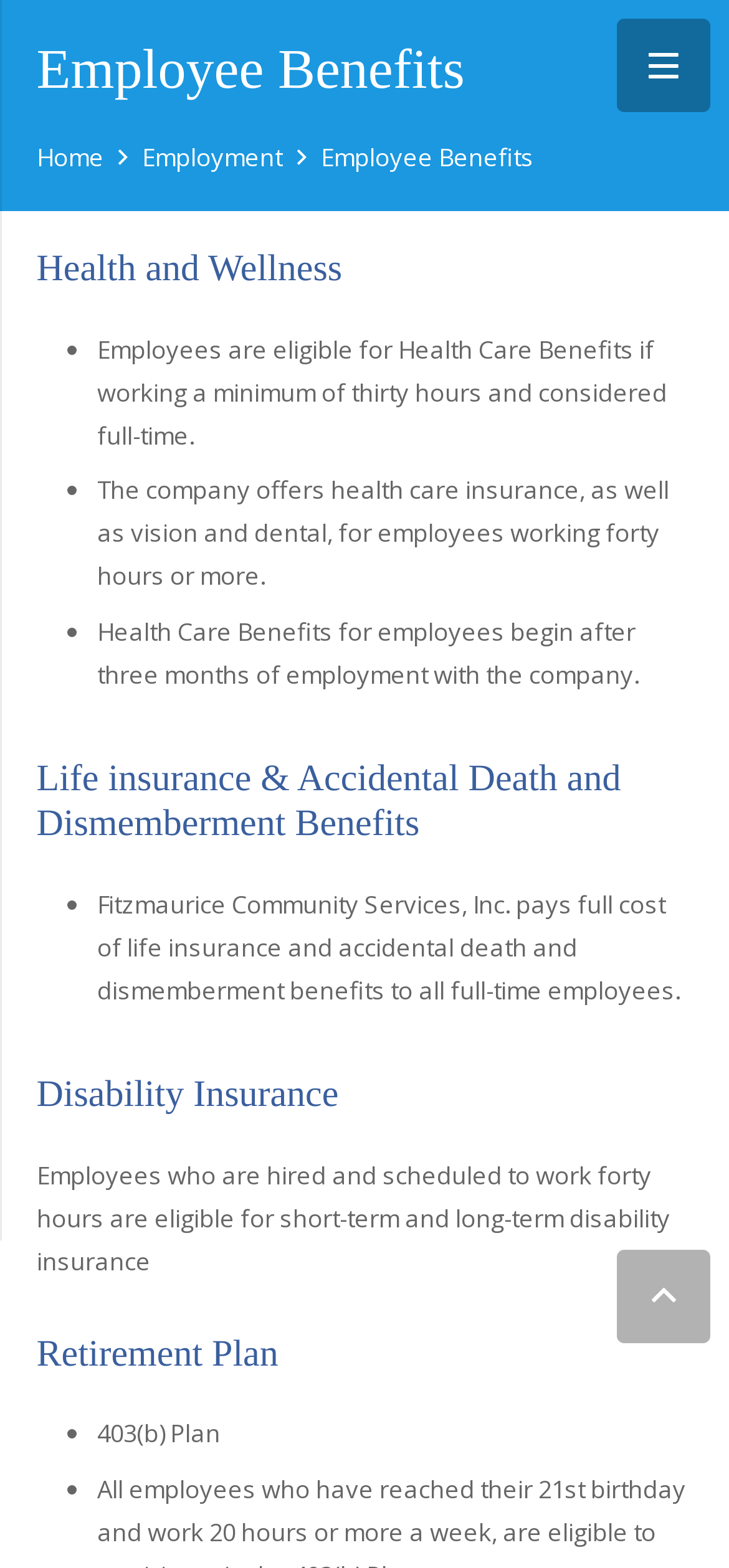When do Health Care Benefits for employees begin?
Answer briefly with a single word or phrase based on the image.

after three months